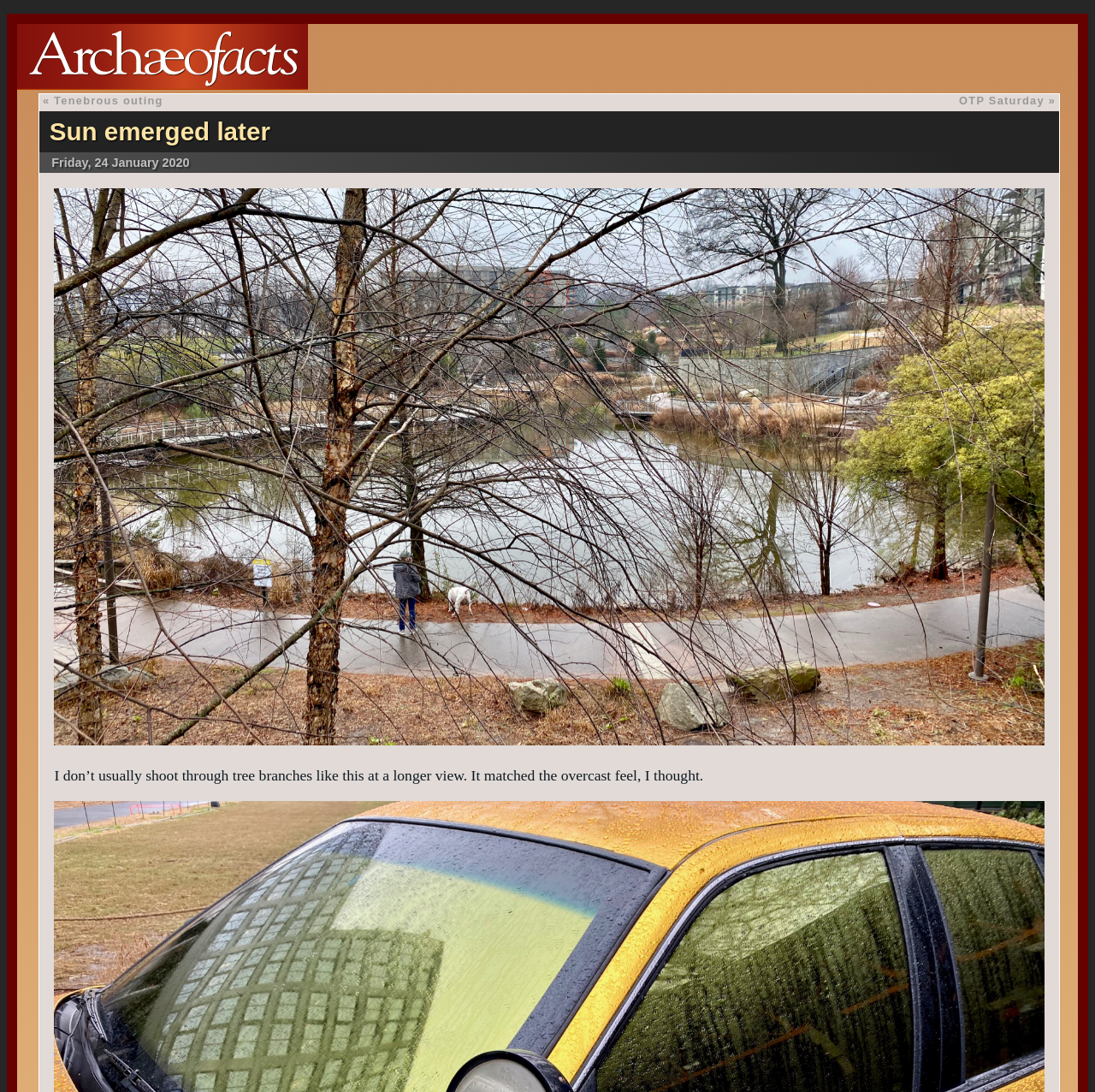Describe all visible elements and their arrangement on the webpage.

The webpage is about Archaeoƒacts, with a focus on the topic "Sun emerged later". At the top left, there is a link with no text. Below it, there are two generic elements, one with the text "earlier in time..." and the other with "later in time...". The first generic element contains a left arrow symbol « and a link to "Tenebrous outing", while the second generic element contains a link to "OTP Saturday" and a right arrow symbol ». 

The main heading "Sun emerged later" is located at the top center of the page, with a link to the same title below it. To the right of the heading, there is a static text displaying the date "Friday, 24 January 2020". 

Below the heading, there is a large image taking up most of the page, captioned "O4W lake view". The image is accompanied by a paragraph of text that describes the photographer's thought process behind taking the photo, mentioning that it was shot through tree branches to match the overcast feel.